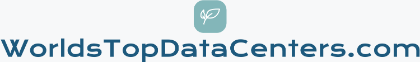Please provide a short answer using a single word or phrase for the question:
What is the focus of the data center industry?

Innovation and professionalism